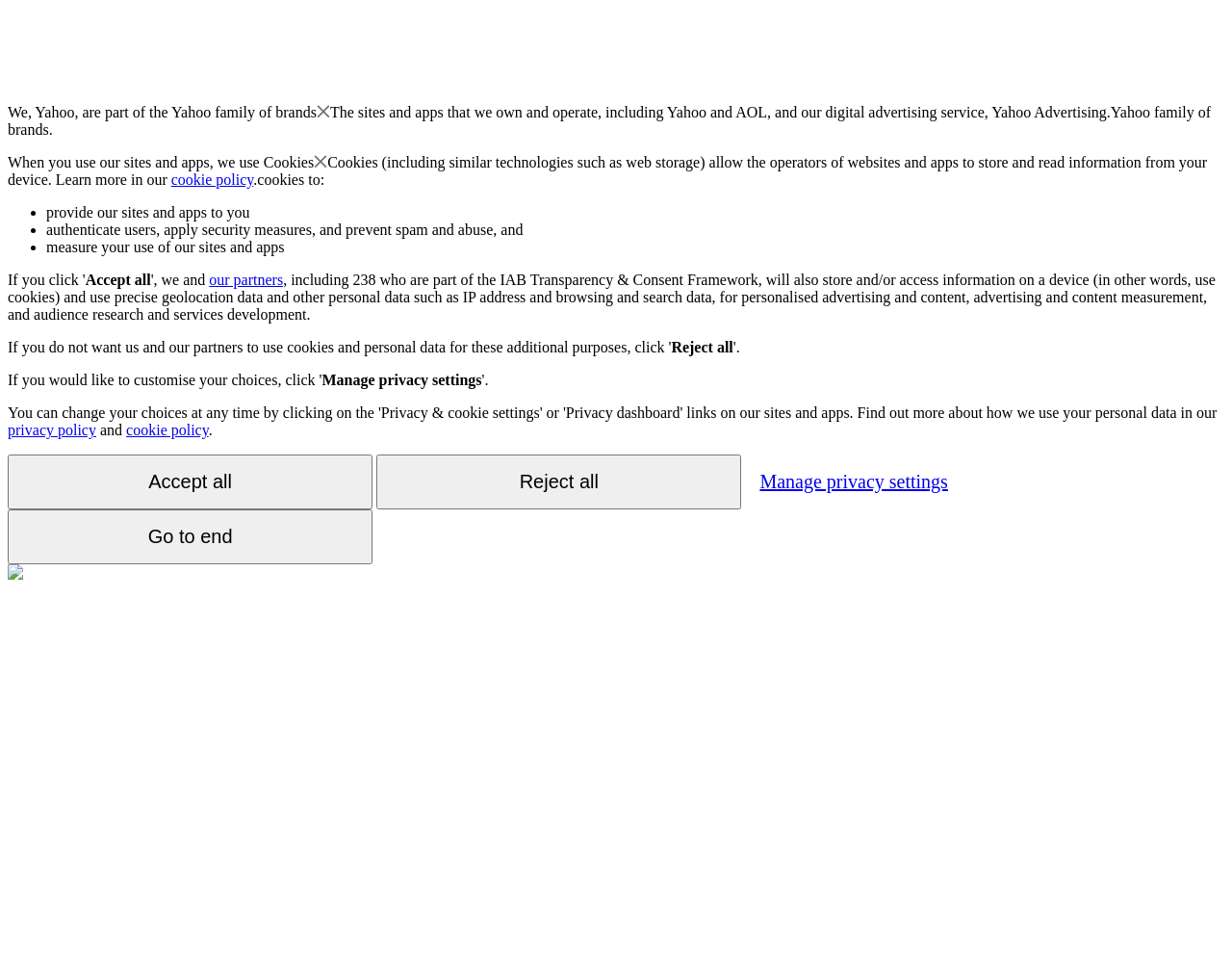What is the purpose of using cookies?
Based on the image, answer the question with as much detail as possible.

The webpage explains that cookies are used to provide Yahoo's sites and apps to users, authenticate users, apply security measures, and prevent spam and abuse, among other purposes.